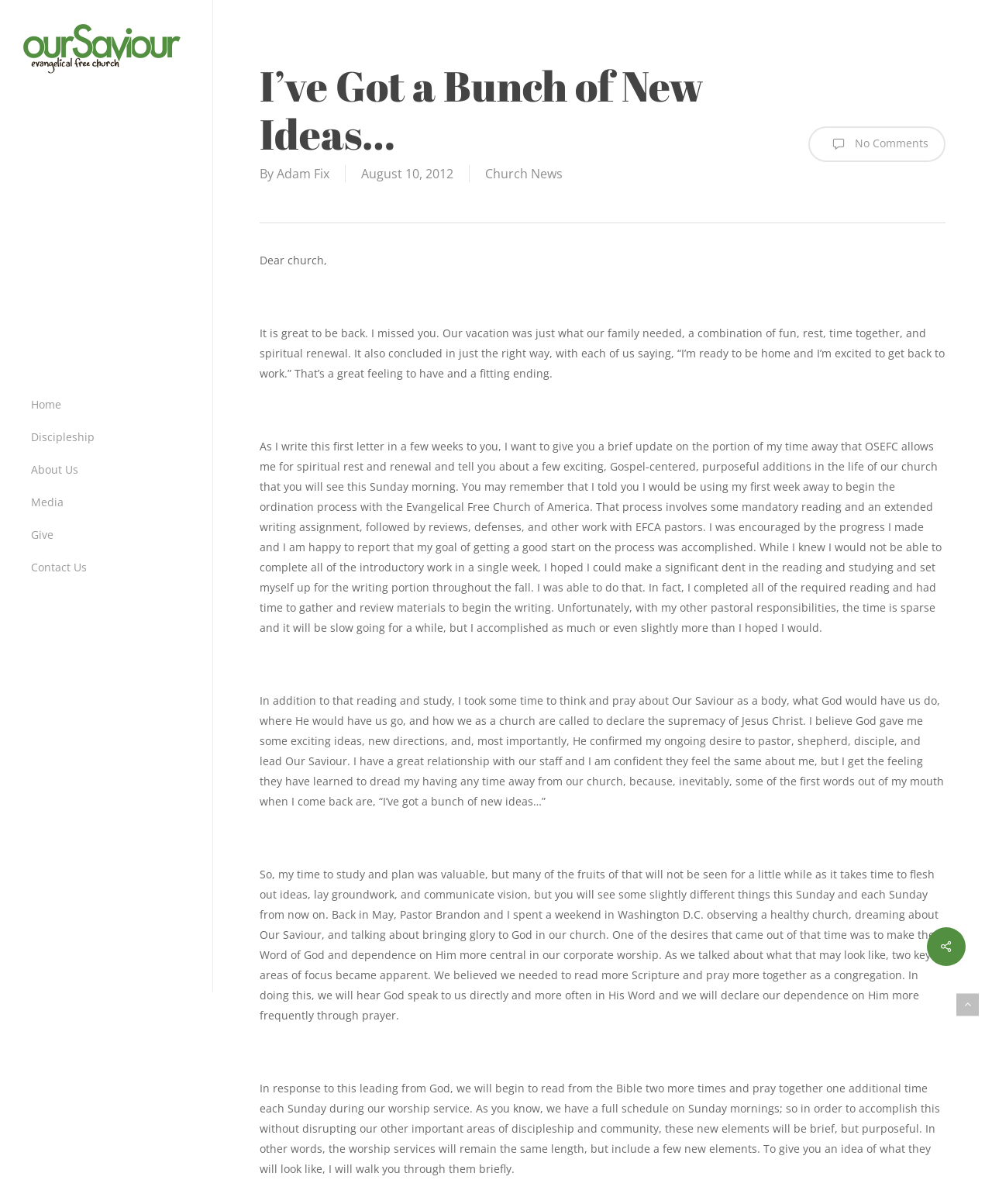Please locate the bounding box coordinates for the element that should be clicked to achieve the following instruction: "Read the article by Adam Fix". Ensure the coordinates are given as four float numbers between 0 and 1, i.e., [left, top, right, bottom].

[0.279, 0.137, 0.332, 0.151]